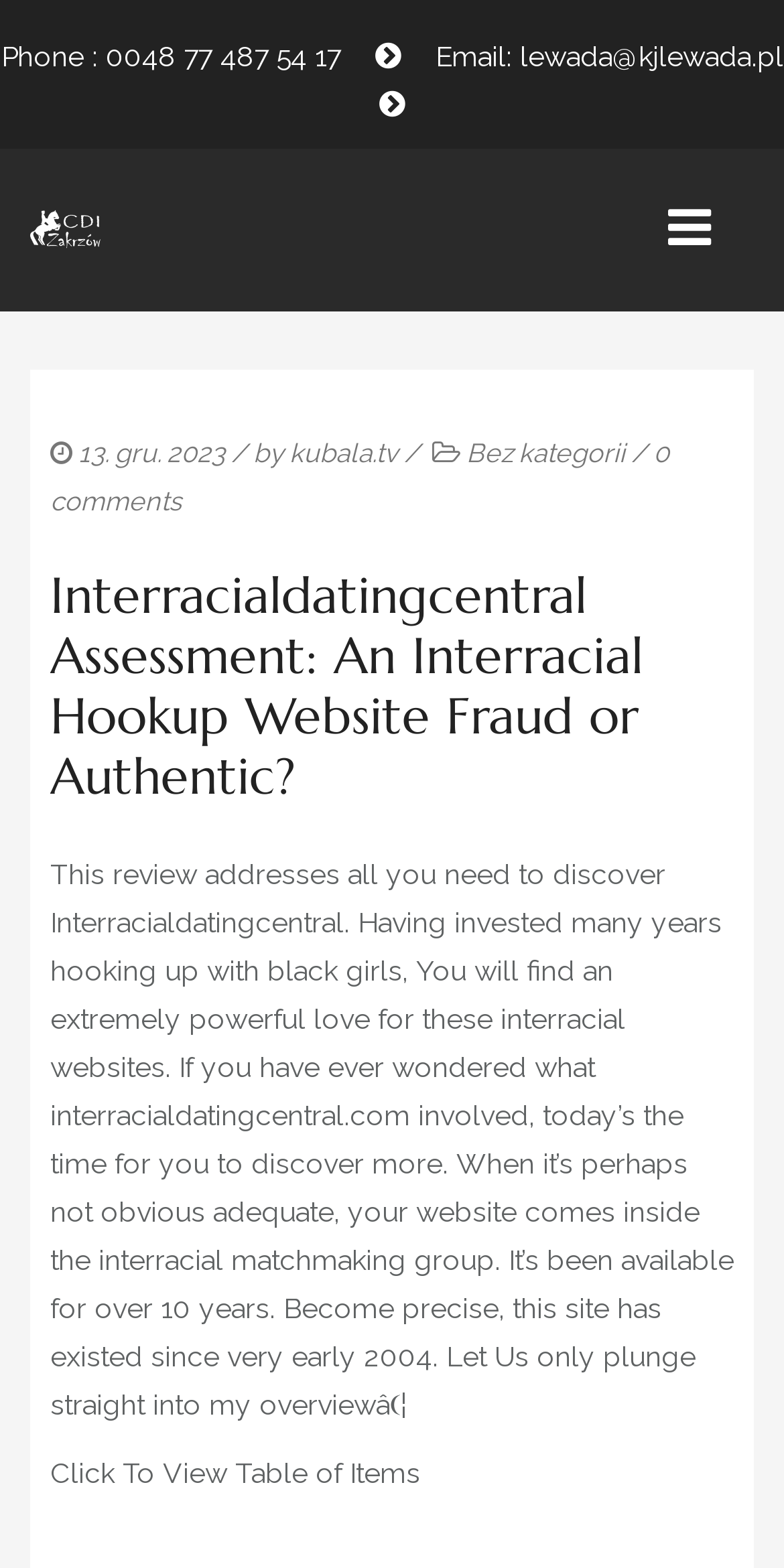Explain the webpage's layout and main content in detail.

The webpage is an assessment of Interracialdatingcentral, an interracial hookup website. At the top, there is a button and a phone number "0048 77 487 54 17" displayed. Next to the phone number, there is an email address "lewada@kjlewada.pl". 

On the top-left corner, there is a logo of "CDI Zakrzów" with a link to the website. Below the logo, there are several links to different sections, including "OFFICIALS", "SCHEDULE", "MASTER LISTS", "STARTING LISTS AND RESULTS", "SPONSORS", and "RUNNING SCORES". 

On the top-right corner, there are more links to sections such as "ABOUT US", "PAST EVENTS", "PHOTO", and "CONTACT". The "PHOTO" section has a dropdown menu with links to "PHOTO GALLERY" and "ORDER PHOTO". 

The main content of the webpage is an article reviewing Interracialdatingcentral. The article has a heading "Interracialdatingcentral Assessment: An Interracial Hookup Website Fraud or Authentic?" and a subheading that summarizes the content of the review. The review discusses the author's experience with interracial websites and provides an overview of Interracialdatingcentral, which has been available since 2004. 

Below the review, there is a link to view the table of contents.